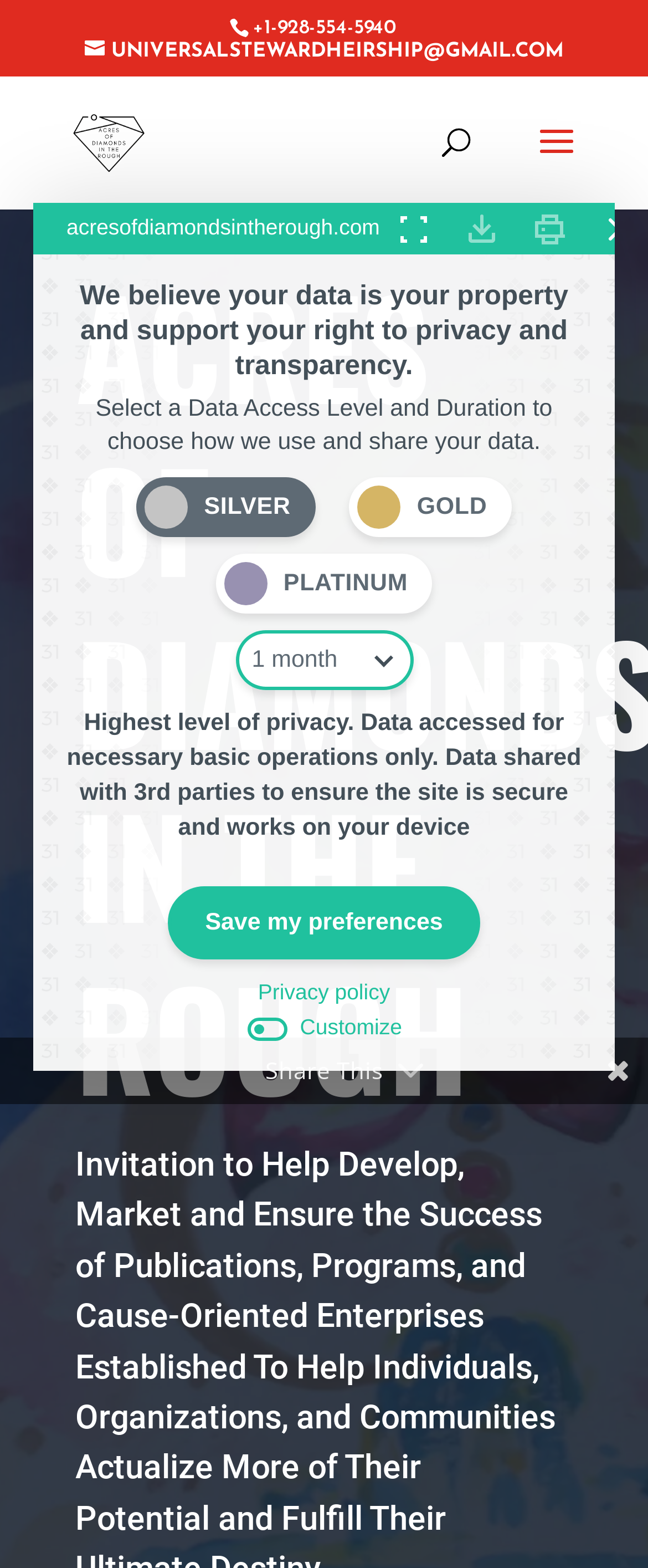What is the website's stance on data privacy?
Answer the question with a single word or phrase by looking at the picture.

Supports right to privacy and transparency